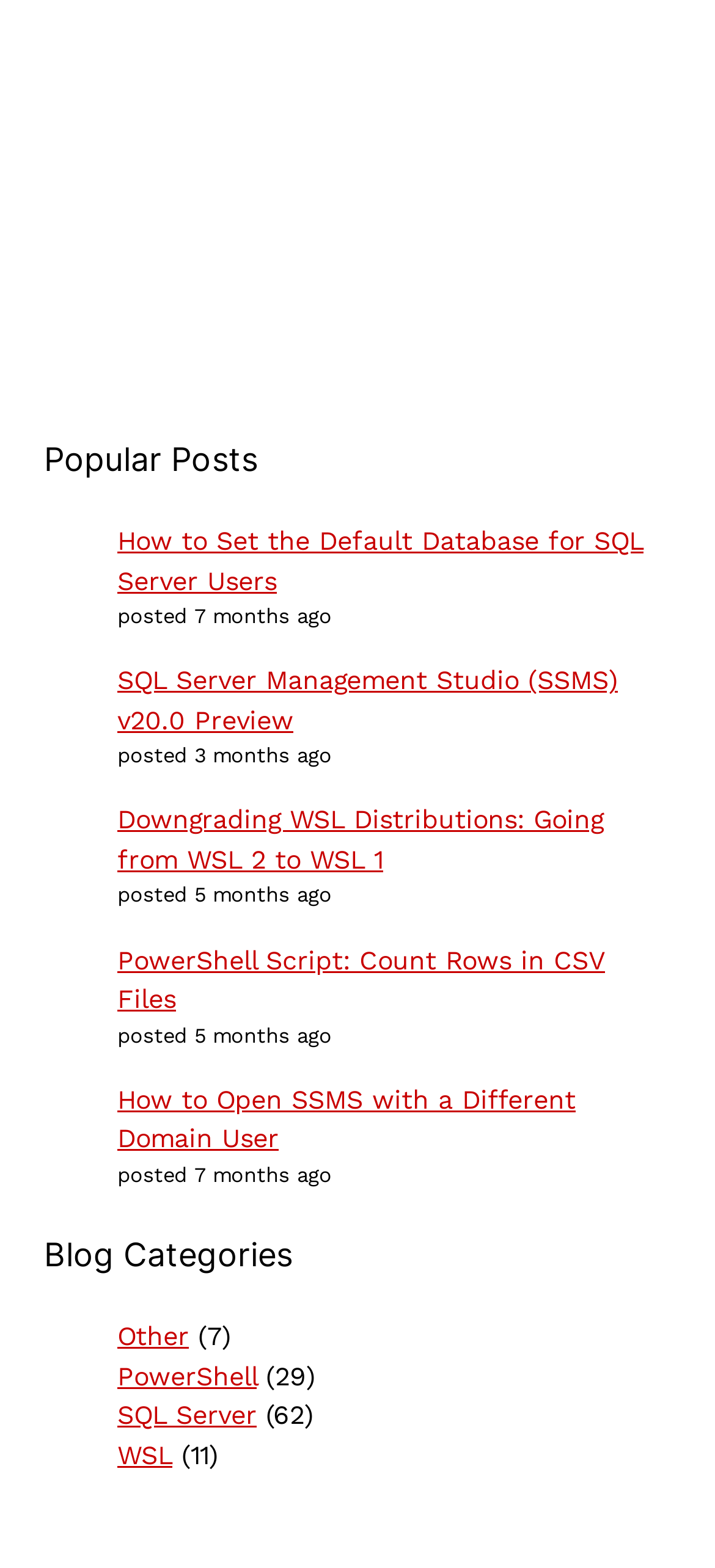Determine the bounding box coordinates of the region to click in order to accomplish the following instruction: "Click on the 'How to Set the Default Database for SQL Server Users' link". Provide the coordinates as four float numbers between 0 and 1, specifically [left, top, right, bottom].

[0.164, 0.336, 0.9, 0.38]